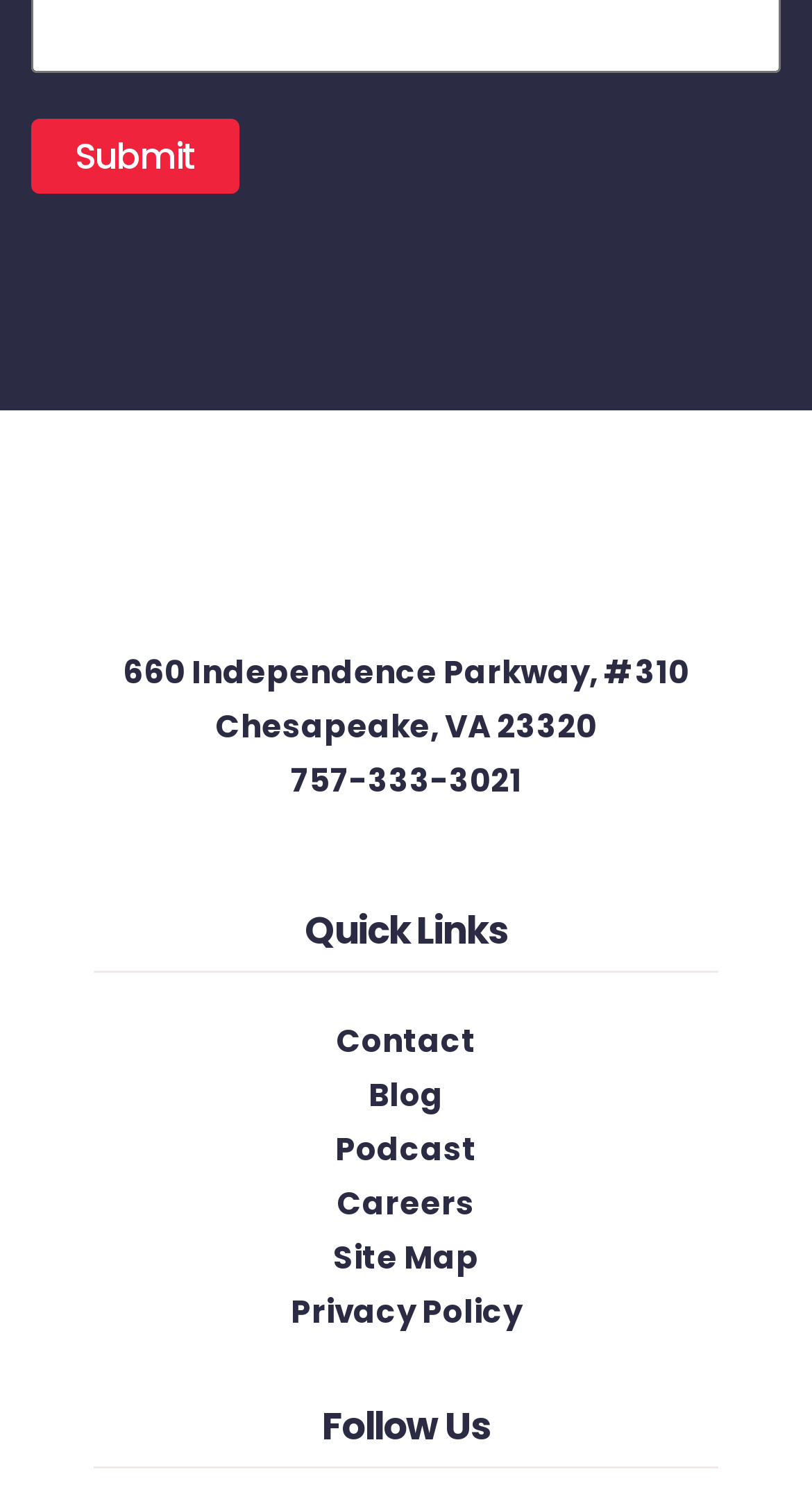Provide your answer to the question using just one word or phrase: How many links are under the 'Quick Links' section?

5